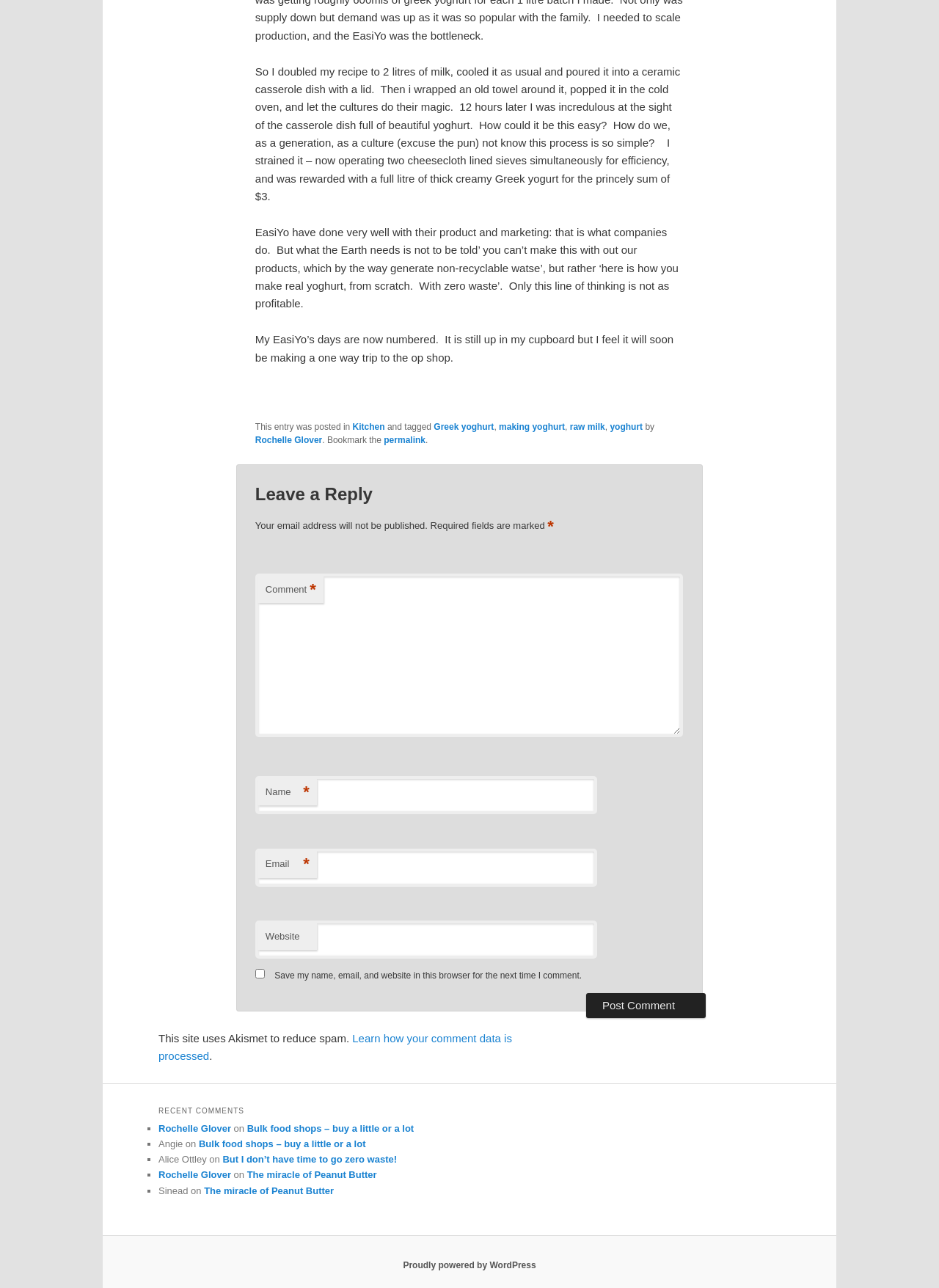Determine the bounding box coordinates for the UI element matching this description: "Kitchen".

[0.375, 0.327, 0.41, 0.335]